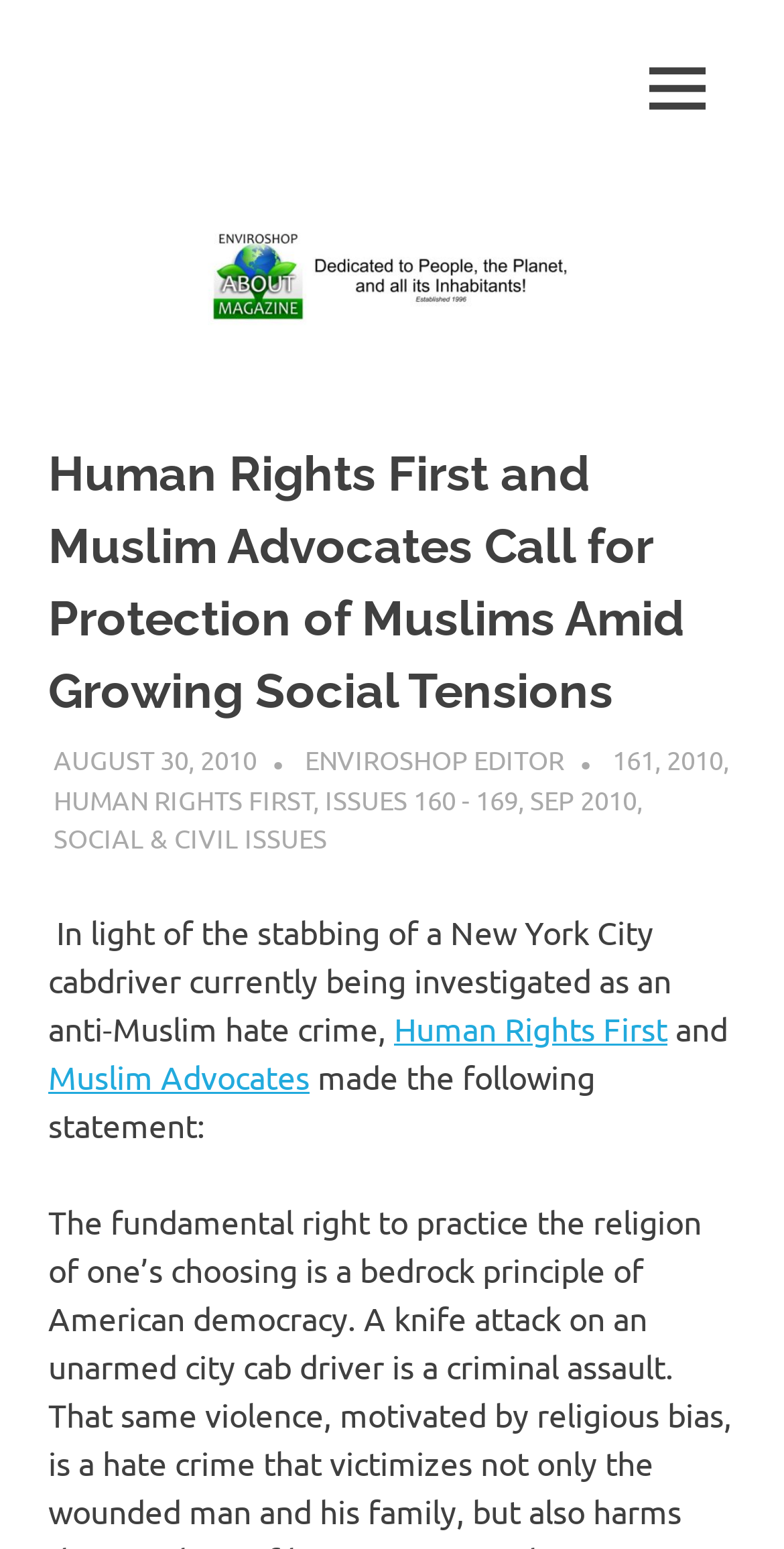What is the topic of the article?
Please respond to the question with a detailed and thorough explanation.

I inferred the topic by reading the heading 'Human Rights First and Muslim Advocates Call for Protection of Muslims Amid Growing Social Tensions' and the surrounding text, which suggests that the article is about human rights and the protection of Muslims.